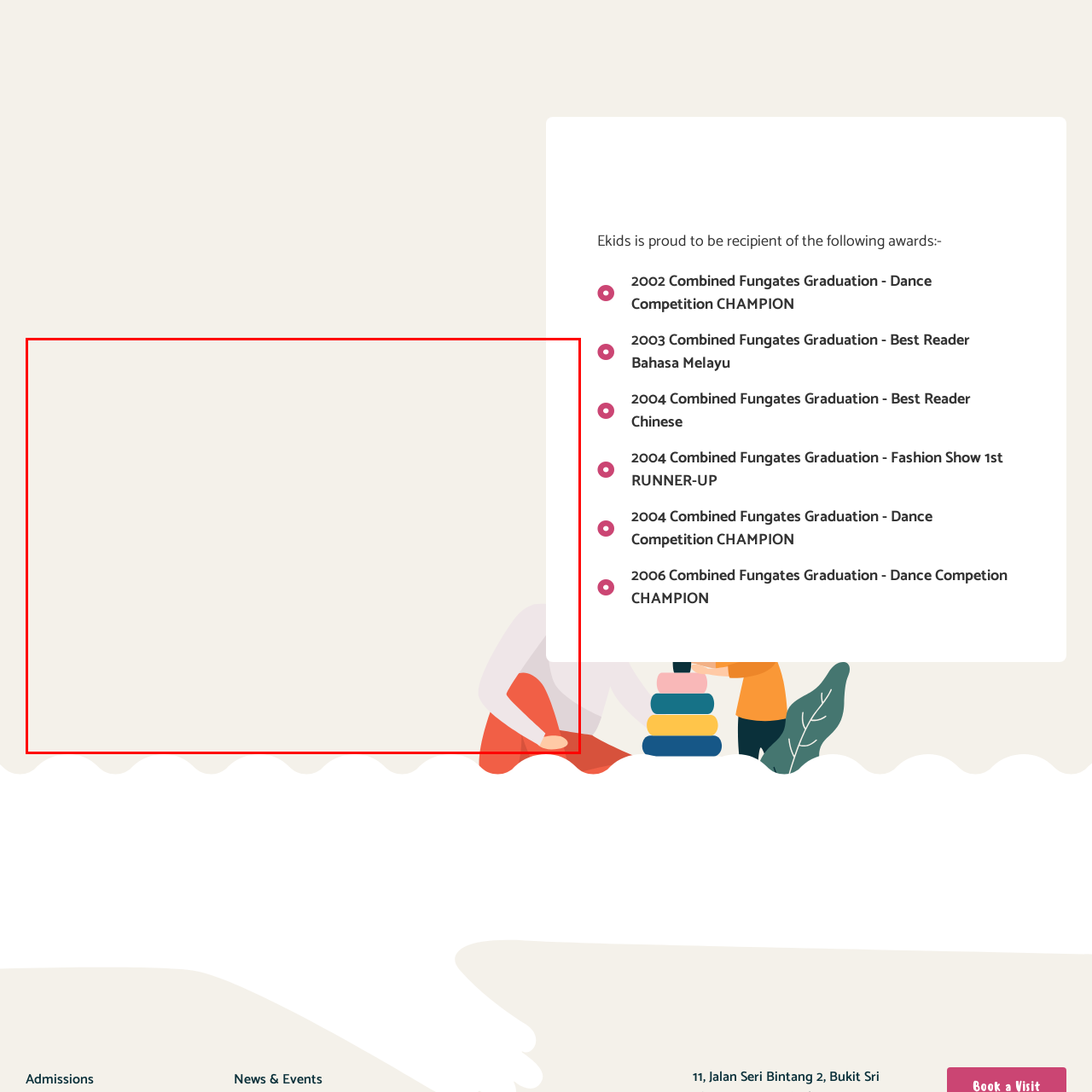What is the atmosphere of the scene?
Look at the image within the red bounding box and respond with a single word or phrase.

dreamy